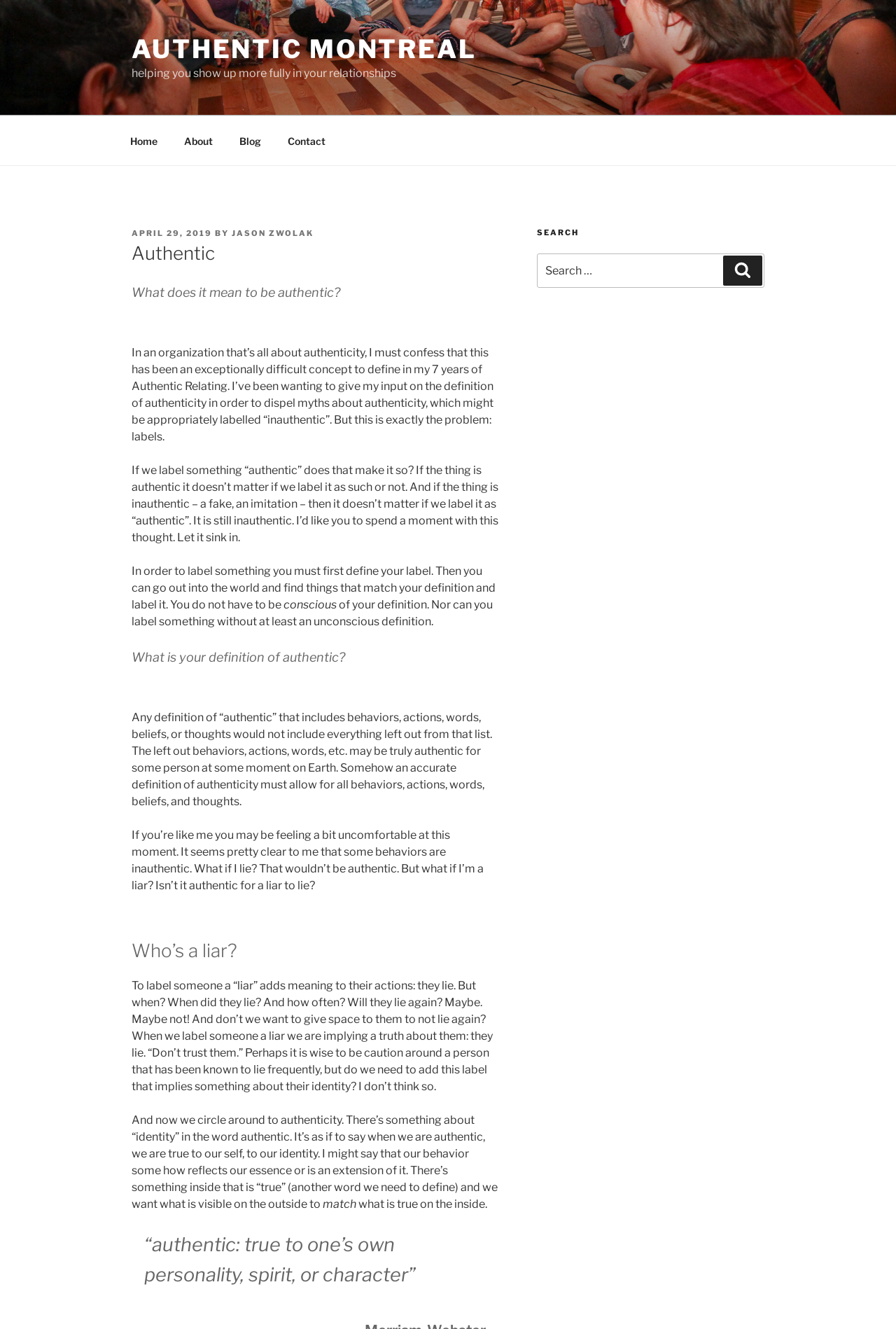What is the tone of the blog post?
Answer the question using a single word or phrase, according to the image.

Reflective and philosophical